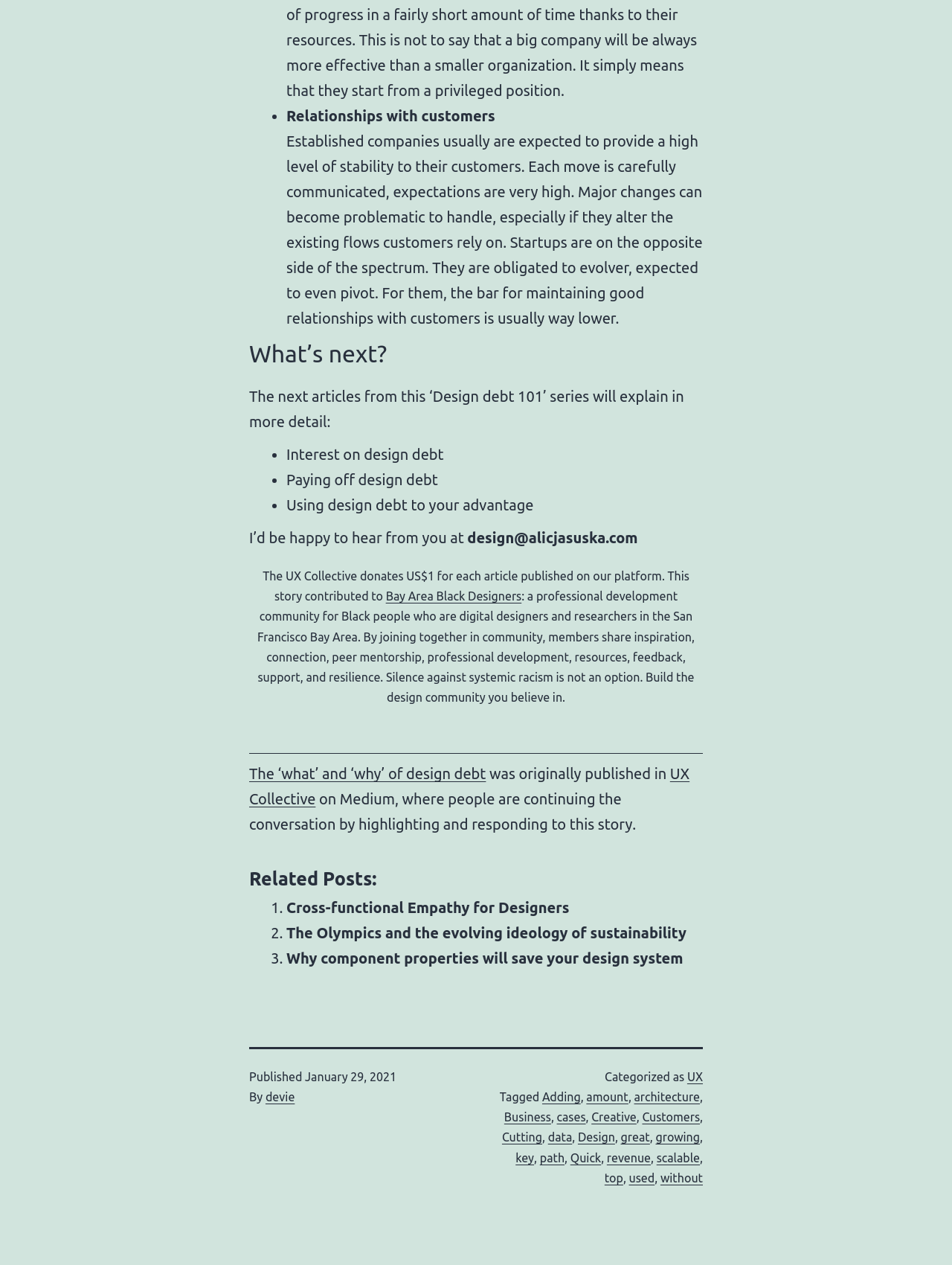Show the bounding box coordinates of the region that should be clicked to follow the instruction: "Explore the link 'UX Collective'."

[0.262, 0.605, 0.724, 0.638]